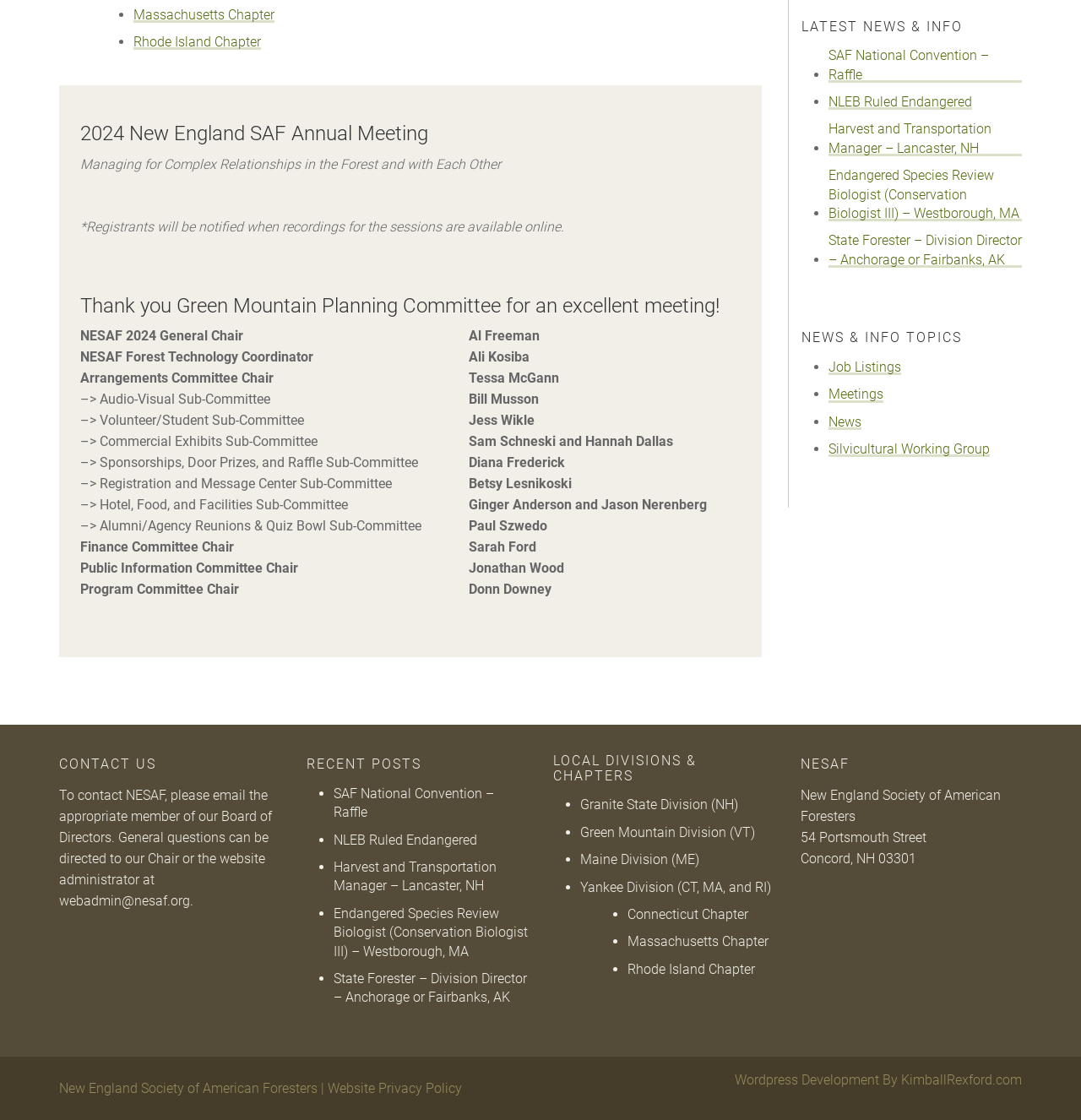Kindly provide the bounding box coordinates of the section you need to click on to fulfill the given instruction: "Email the website administrator".

[0.055, 0.797, 0.176, 0.811]